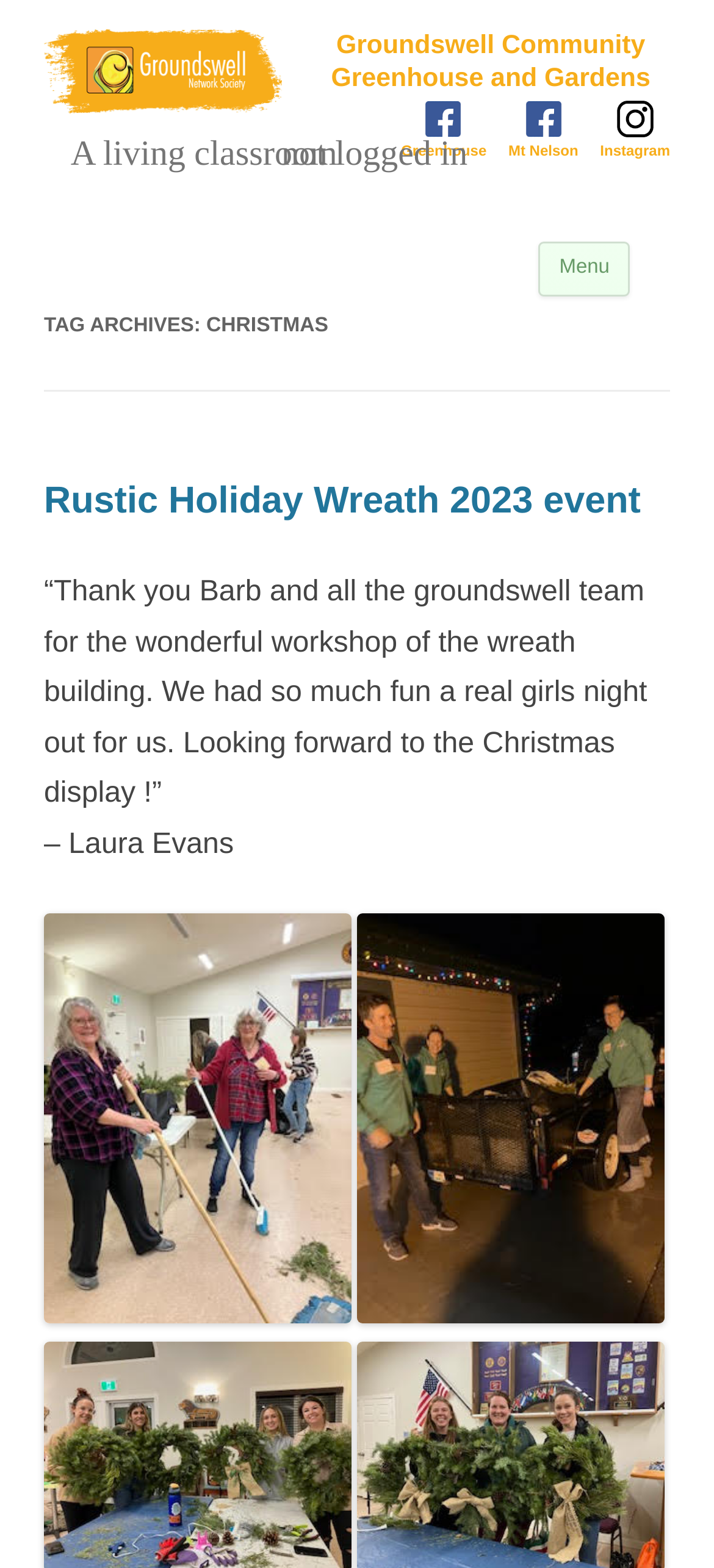What is the event mentioned on the webpage?
Based on the screenshot, provide a one-word or short-phrase response.

Rustic Holiday Wreath 2023 event